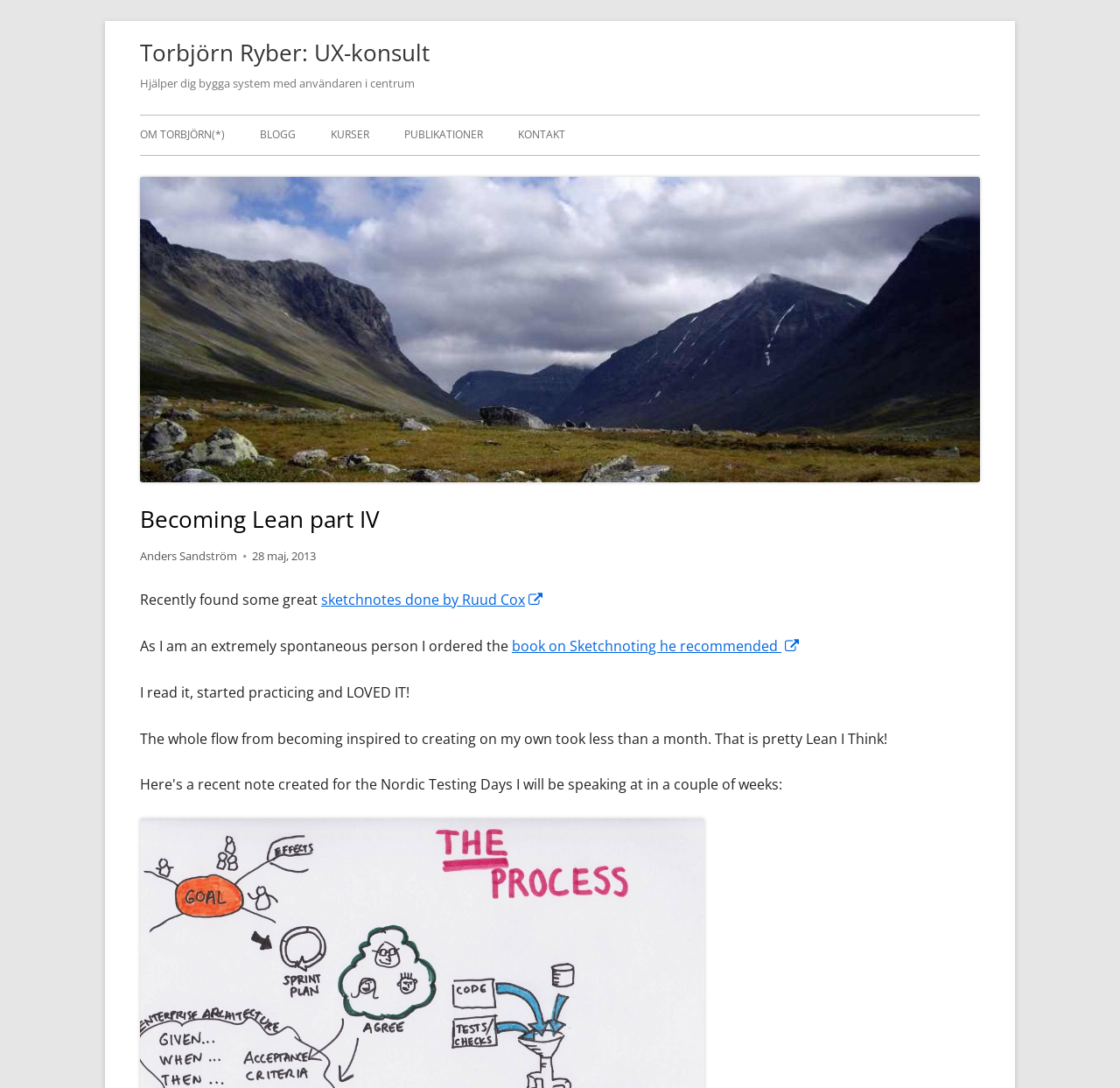Locate the bounding box of the UI element described by: "Kurser" in the given webpage screenshot.

[0.295, 0.107, 0.33, 0.142]